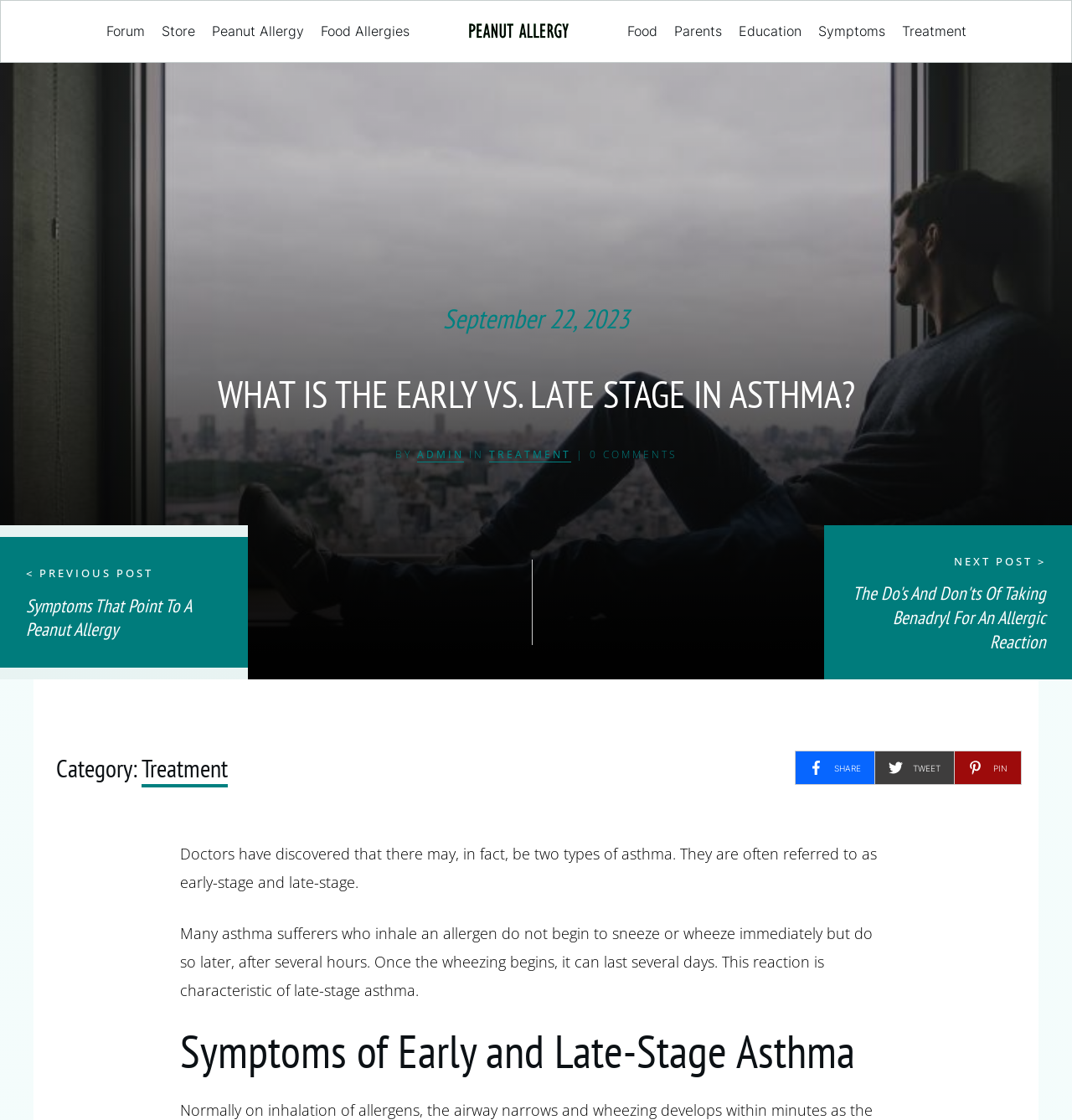Please provide a detailed answer to the question below by examining the image:
What is the reaction characteristic of late-stage asthma?

I found the reaction characteristic of late-stage asthma by reading the text 'Many asthma sufferers who inhale an allergen do not begin to sneeze or wheeze immediately but do so later, after several hours.' located at [0.168, 0.824, 0.814, 0.893].